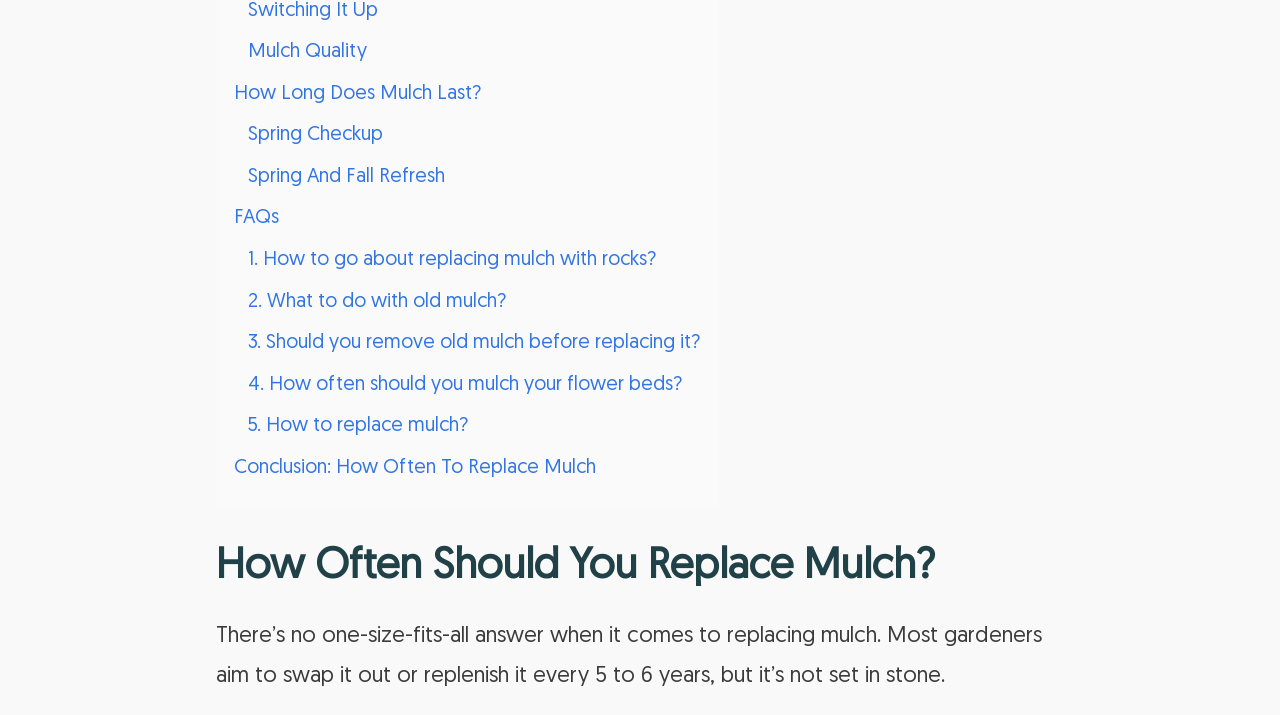Please indicate the bounding box coordinates of the element's region to be clicked to achieve the instruction: "Check 'How Often Should You Replace Mulch?'". Provide the coordinates as four float numbers between 0 and 1, i.e., [left, top, right, bottom].

[0.169, 0.753, 0.831, 0.864]